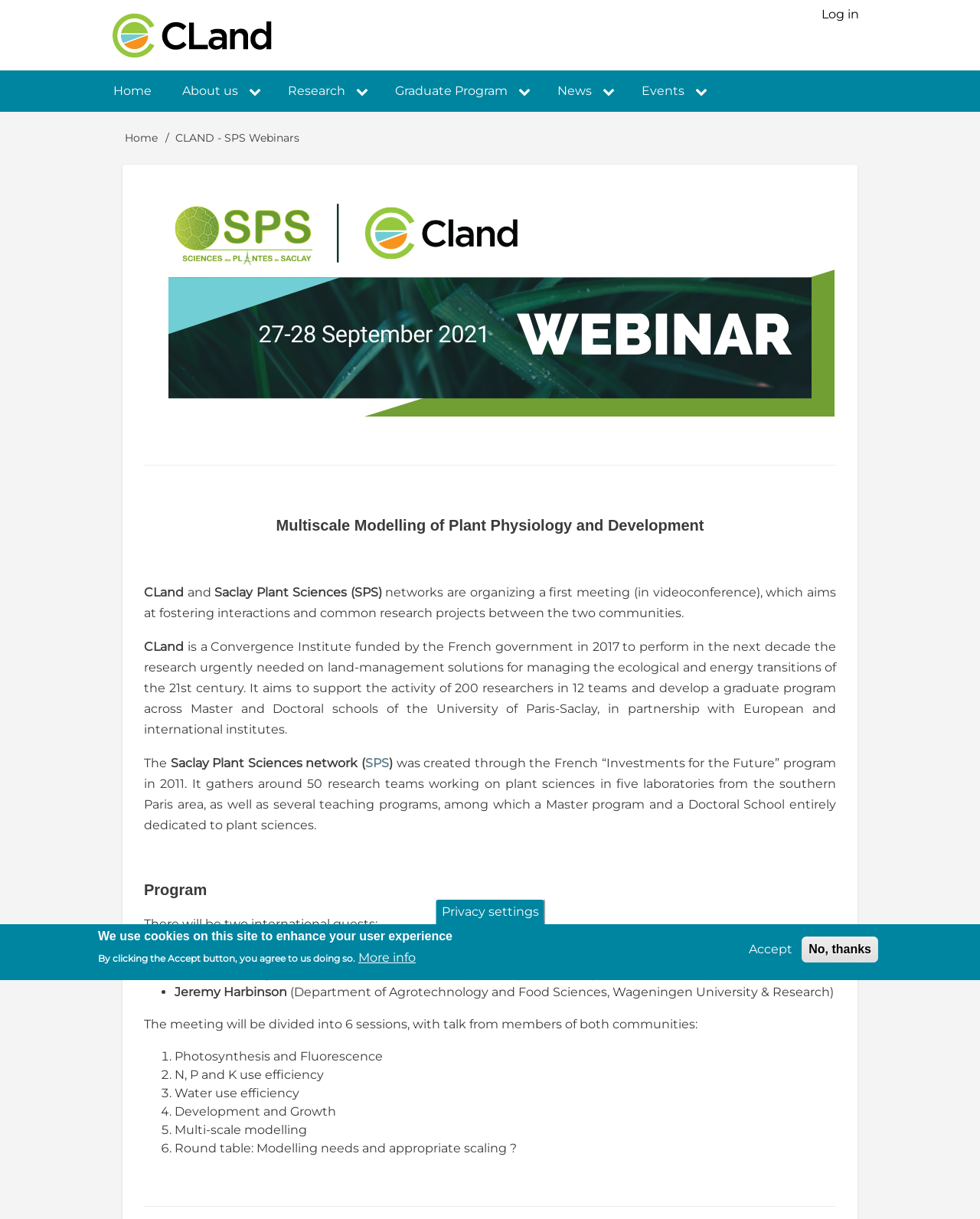What is the name of the department where Jeremy Harbinson is from?
Please use the image to deliver a detailed and complete answer.

The name of the department where Jeremy Harbinson is from can be found in the text '(Department of Agrotechnology and Food Sciences, Wageningen University & Research)'.